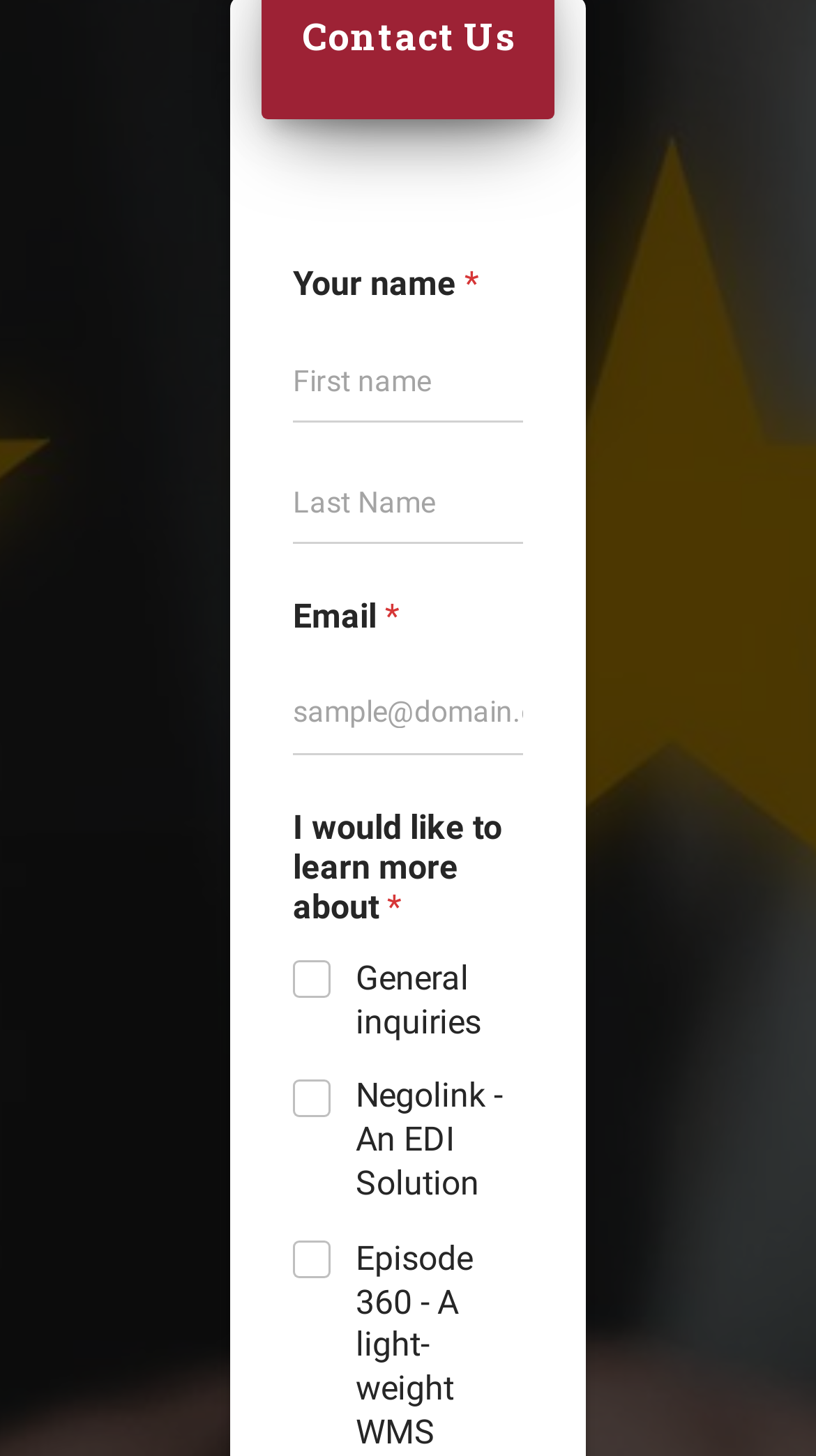How many fields are there in the contact form?
Please provide a single word or phrase answer based on the image.

5